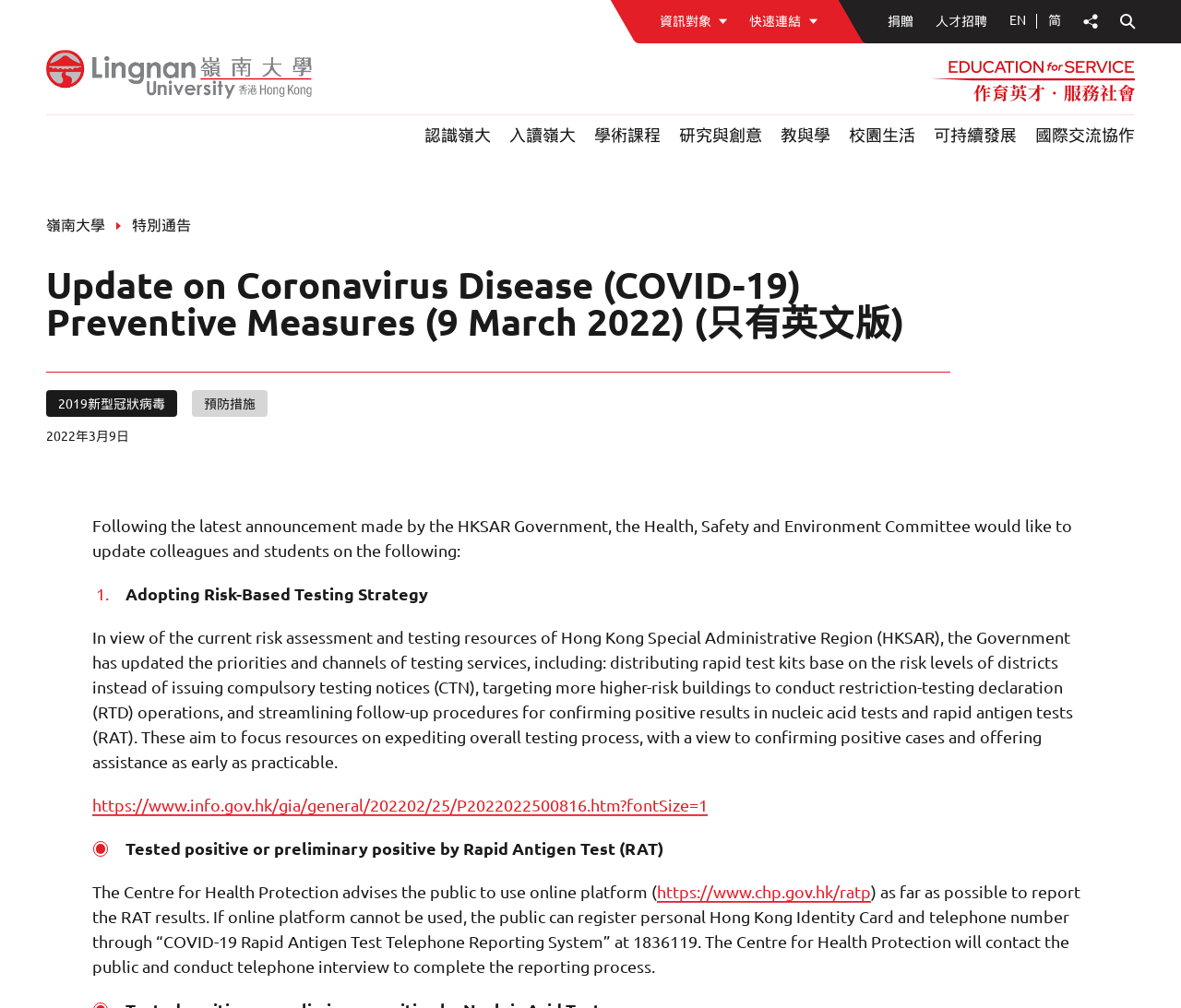Please use the details from the image to answer the following question comprehensively:
What is the language of the webpage?

The webpage has a link 'EN' at the top right corner, indicating that the language of the webpage is English.